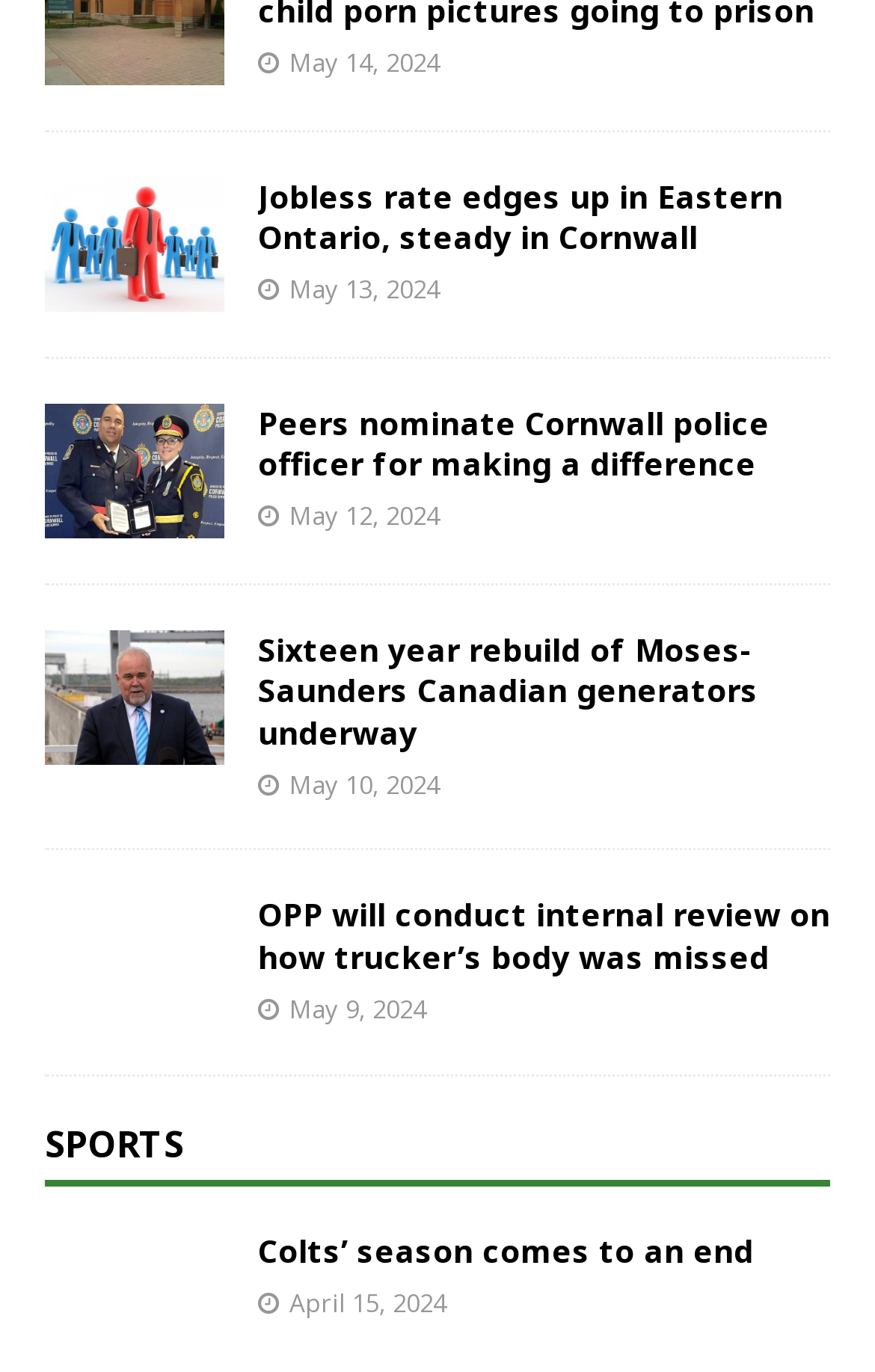Please identify the bounding box coordinates for the region that you need to click to follow this instruction: "Read news about jobless rate in Eastern Ontario".

[0.295, 0.128, 0.895, 0.188]